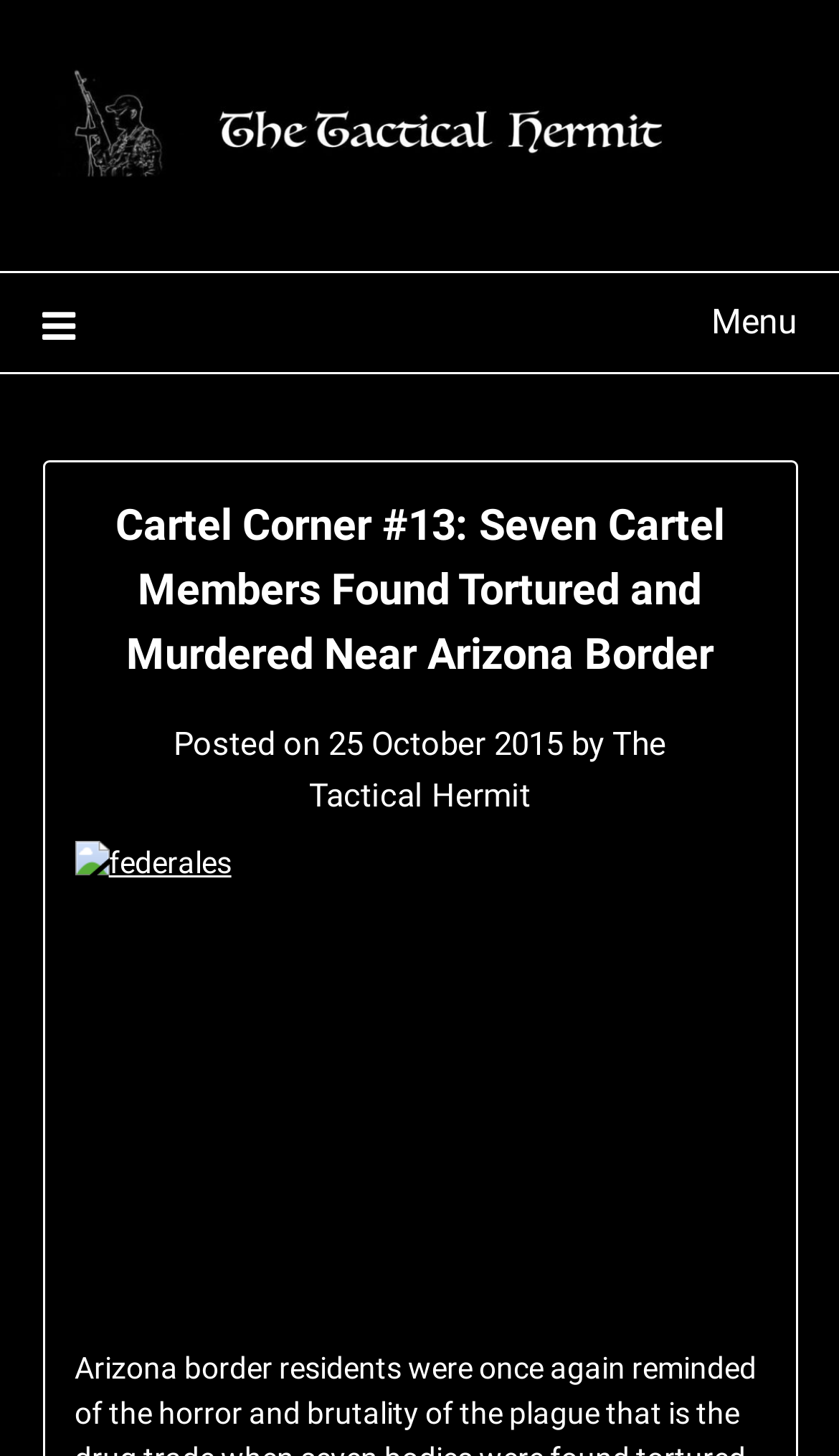What is the name of the author?
Answer briefly with a single word or phrase based on the image.

The Tactical Hermit